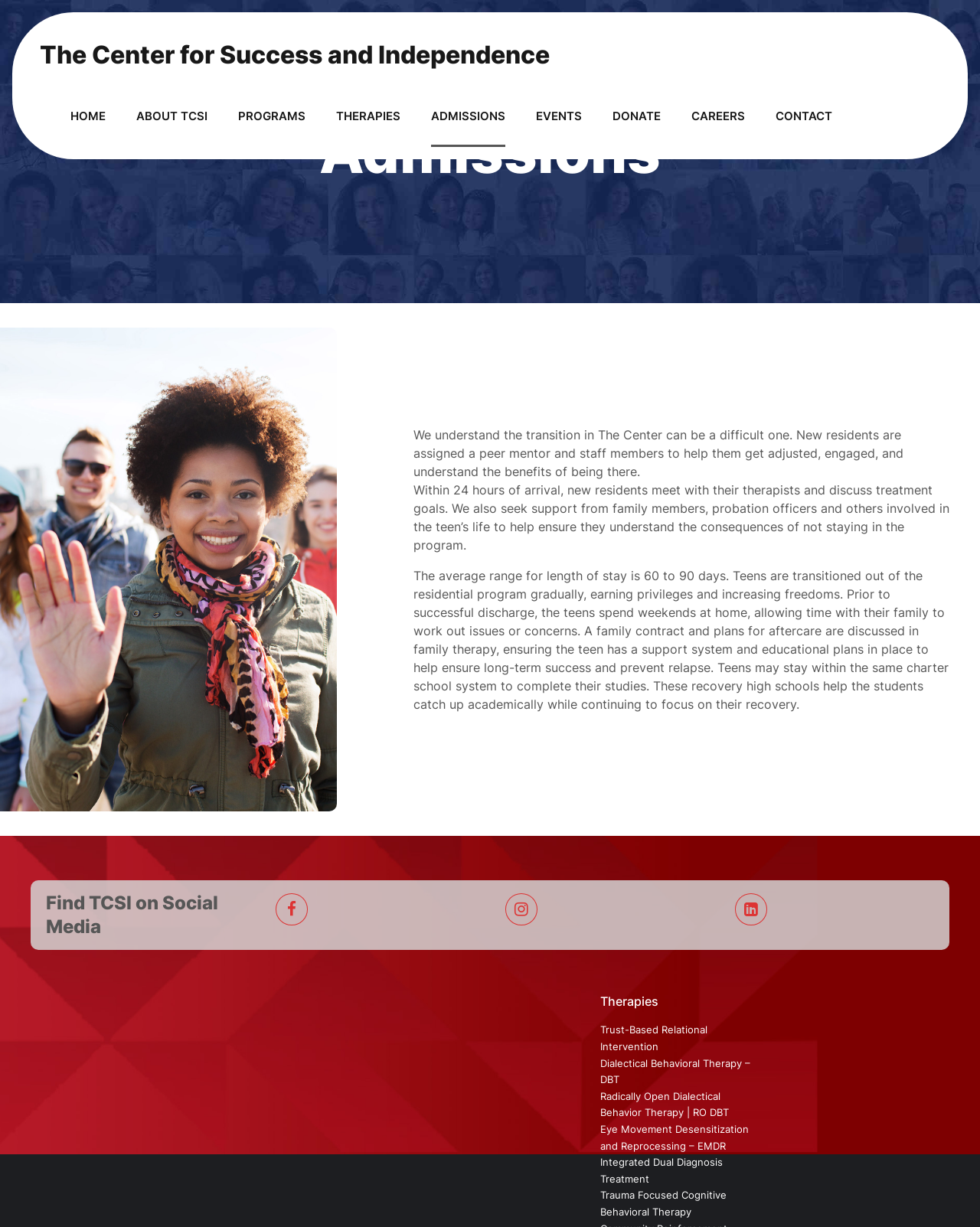Determine the bounding box coordinates for the UI element described. Format the coordinates as (top-left x, top-left y, bottom-right x, bottom-right y) and ensure all values are between 0 and 1. Element description: Our Packages

None